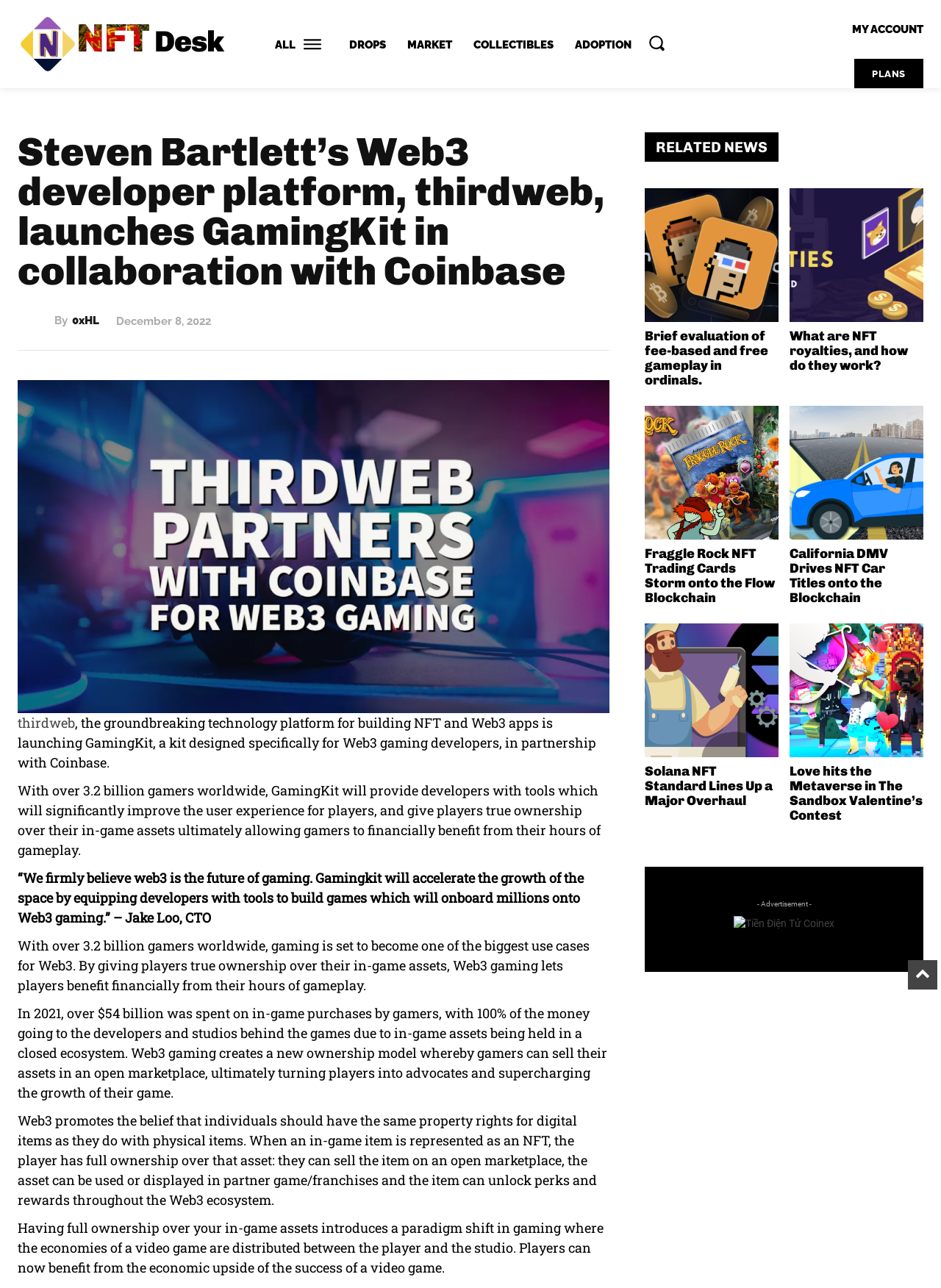Please identify the bounding box coordinates of the clickable region that I should interact with to perform the following instruction: "Click the 'Logo NFT Desk' link". The coordinates should be expressed as four float numbers between 0 and 1, i.e., [left, top, right, bottom].

[0.019, 0.012, 0.238, 0.057]